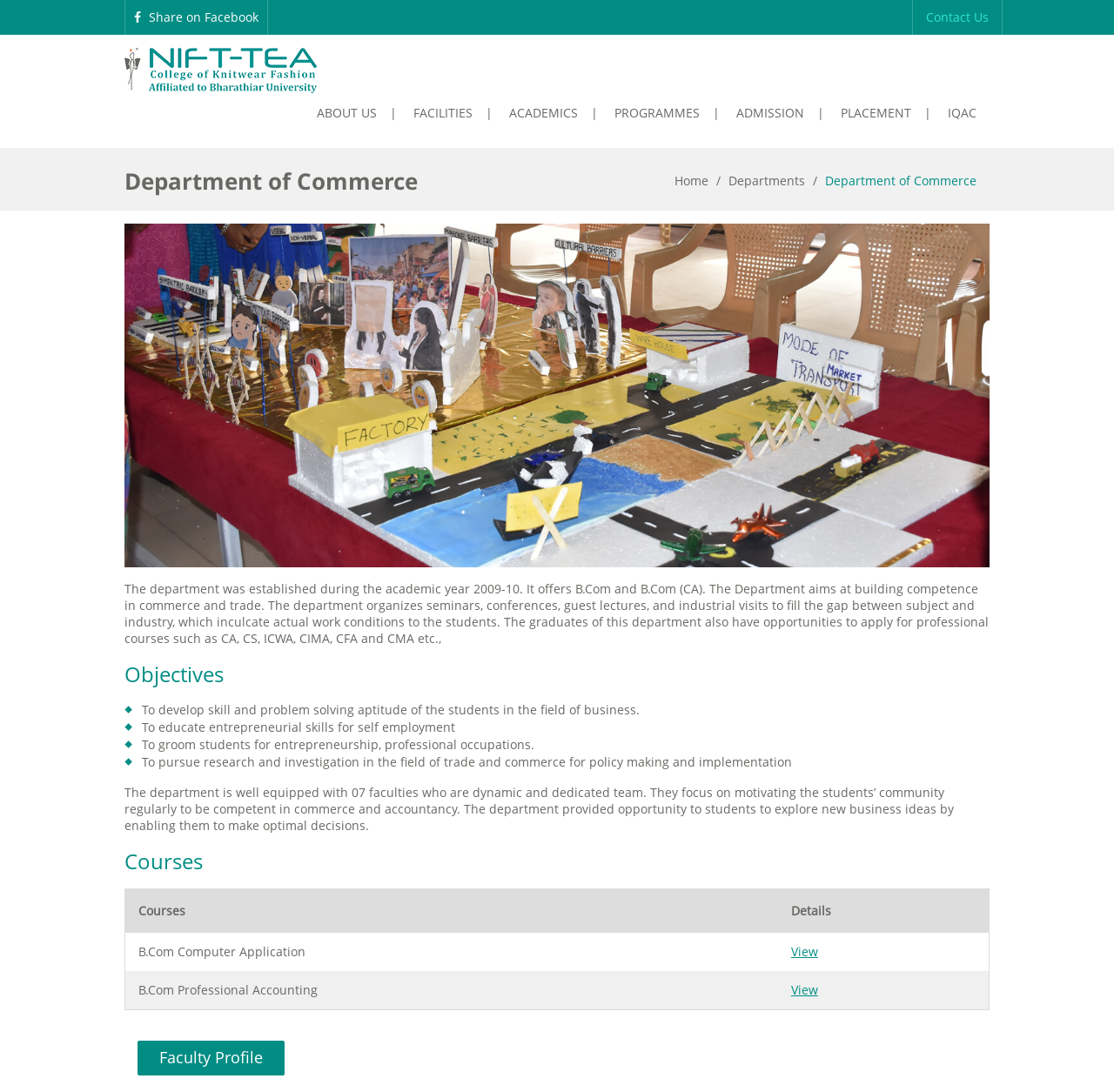Create an in-depth description of the webpage, covering main sections.

The webpage is about the Department of Commerce at Nift Tea College of Knitwear Fashion in Coimbatore, Tamilnadu, India. At the top, there are several links and buttons, including a Facebook share link, a contact us link, and a NIFTTEA logo image. Below the logo, there are six buttons for navigating to different sections of the website: ABOUT US, FACILITIES, ACADEMICS, PROGRAMMES, ADMISSION, and PLACEMENT.

The main content of the page is divided into several sections. The first section is a heading that reads "Department of Commerce". Below this heading, there are three links: Home, Departments, and a static text "Department of Commerce". 

The next section describes the department, stating that it was established in 2009-10 and offers B.Com and B.Com (CA) courses. The department aims to build competence in commerce and trade, and organizes seminars, conferences, and industrial visits to provide students with practical experience.

Following this, there are four objectives of the department listed, including developing problem-solving skills, educating entrepreneurial skills, grooming students for entrepreneurship, and pursuing research in trade and commerce.

The department's faculty is described as a dynamic and dedicated team of seven members who focus on motivating students to be competent in commerce and accountancy. The department also provides opportunities for students to explore new business ideas.

The final section lists the courses offered by the department, including B.Com Computer Application and B.Com Professional Accounting, with links to view more details about each course. At the bottom of the page, there is a link to the faculty profile.